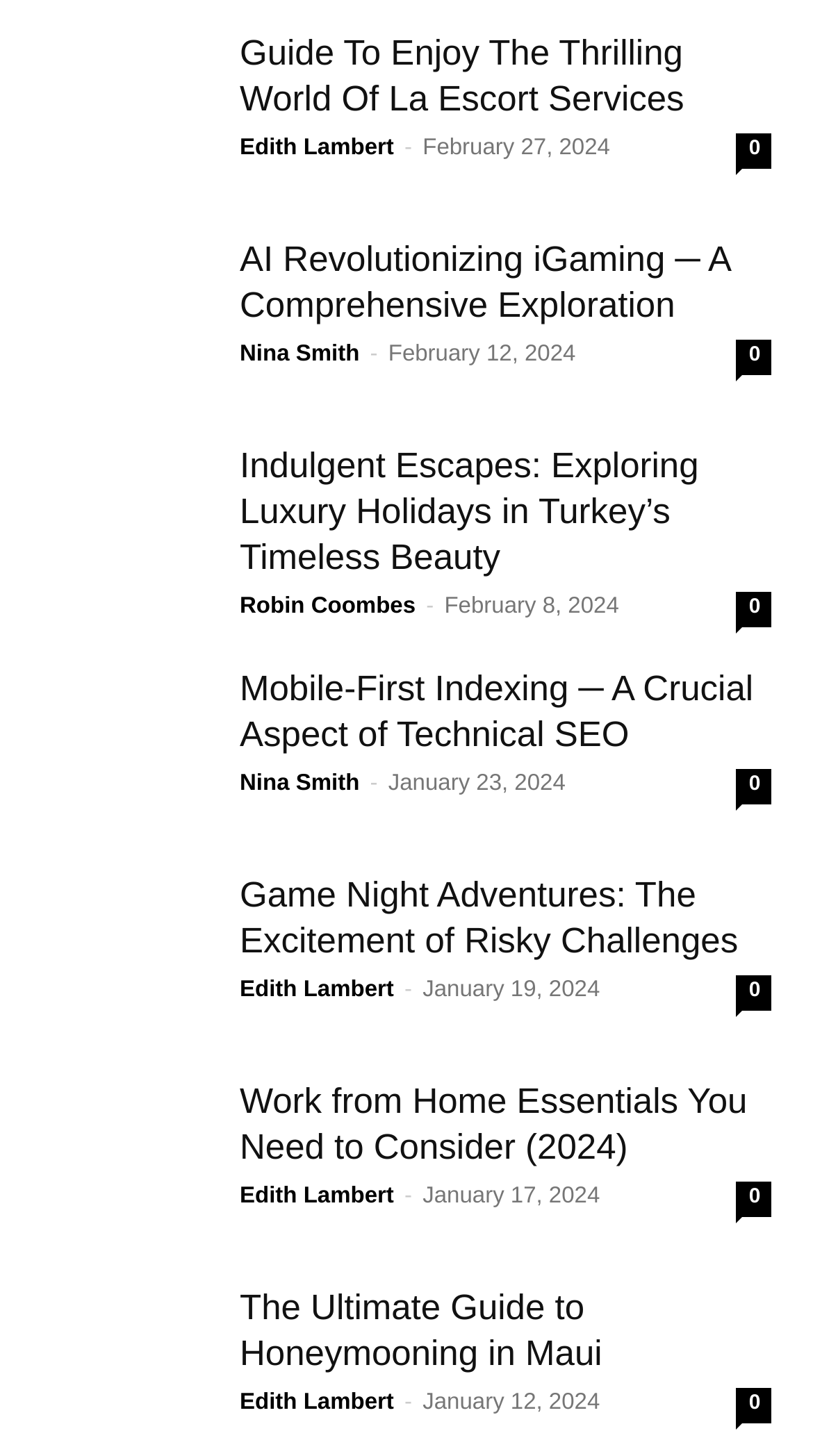Specify the bounding box coordinates of the area to click in order to execute this command: 'Check out the guide to honeymooning in Maui'. The coordinates should consist of four float numbers ranging from 0 to 1, and should be formatted as [left, top, right, bottom].

[0.295, 0.882, 0.949, 0.945]